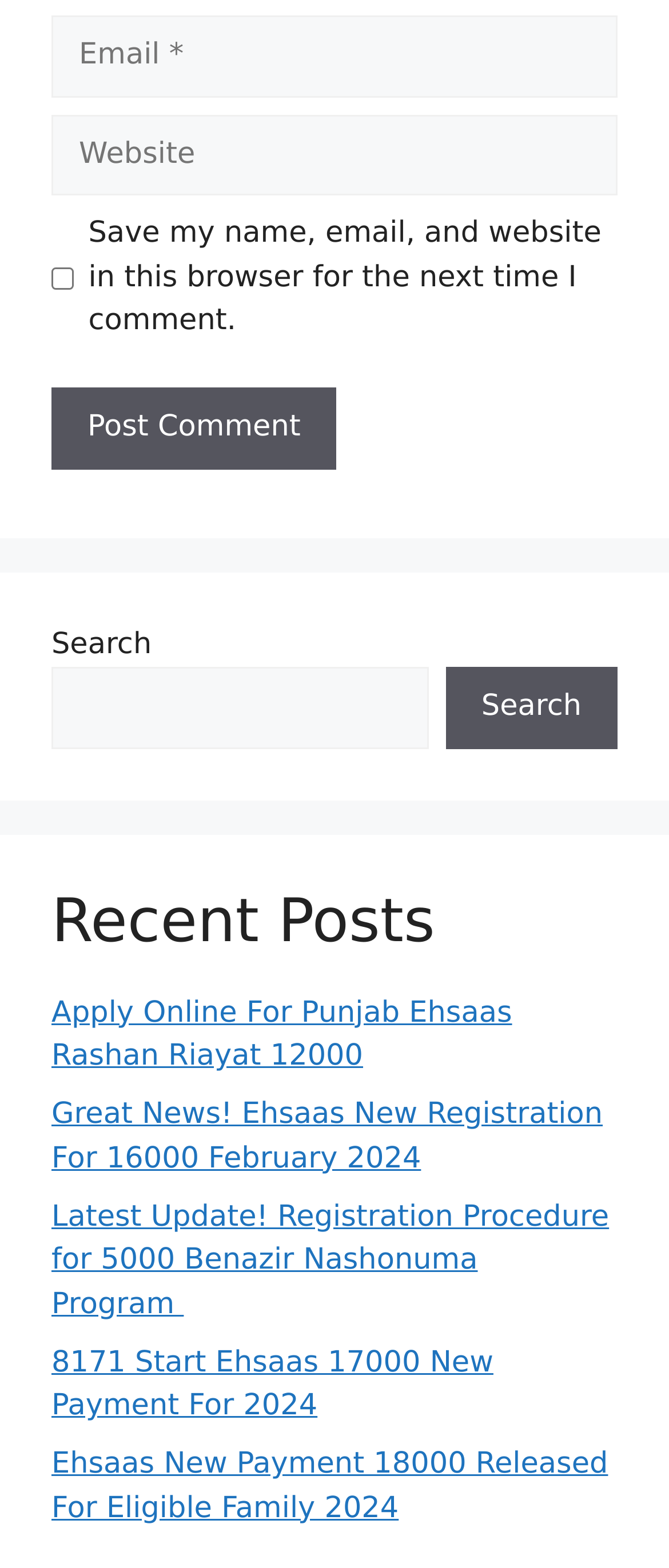Please determine the bounding box coordinates of the section I need to click to accomplish this instruction: "Learn about ROY G. BIV".

None